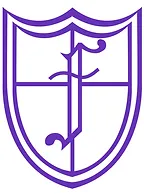Elaborate on the contents of the image in great detail.

The image showcases the shield logo of Friars Primary School, a representation of the institution's identity. The logo features a distinctive purple shield design, which likely symbolizes the school's values and heritage. At the center of the shield, there is a stylized letter 'F,' elegantly embellished, reflecting the school's commitment to fostering a strong community and academic achievement. This logo serves as a recognizable emblem for the school and is often used in official documents, uniforms, and promotional materials, reinforcing the school's presence within the community and its affiliation with the Portico Academy Trust.